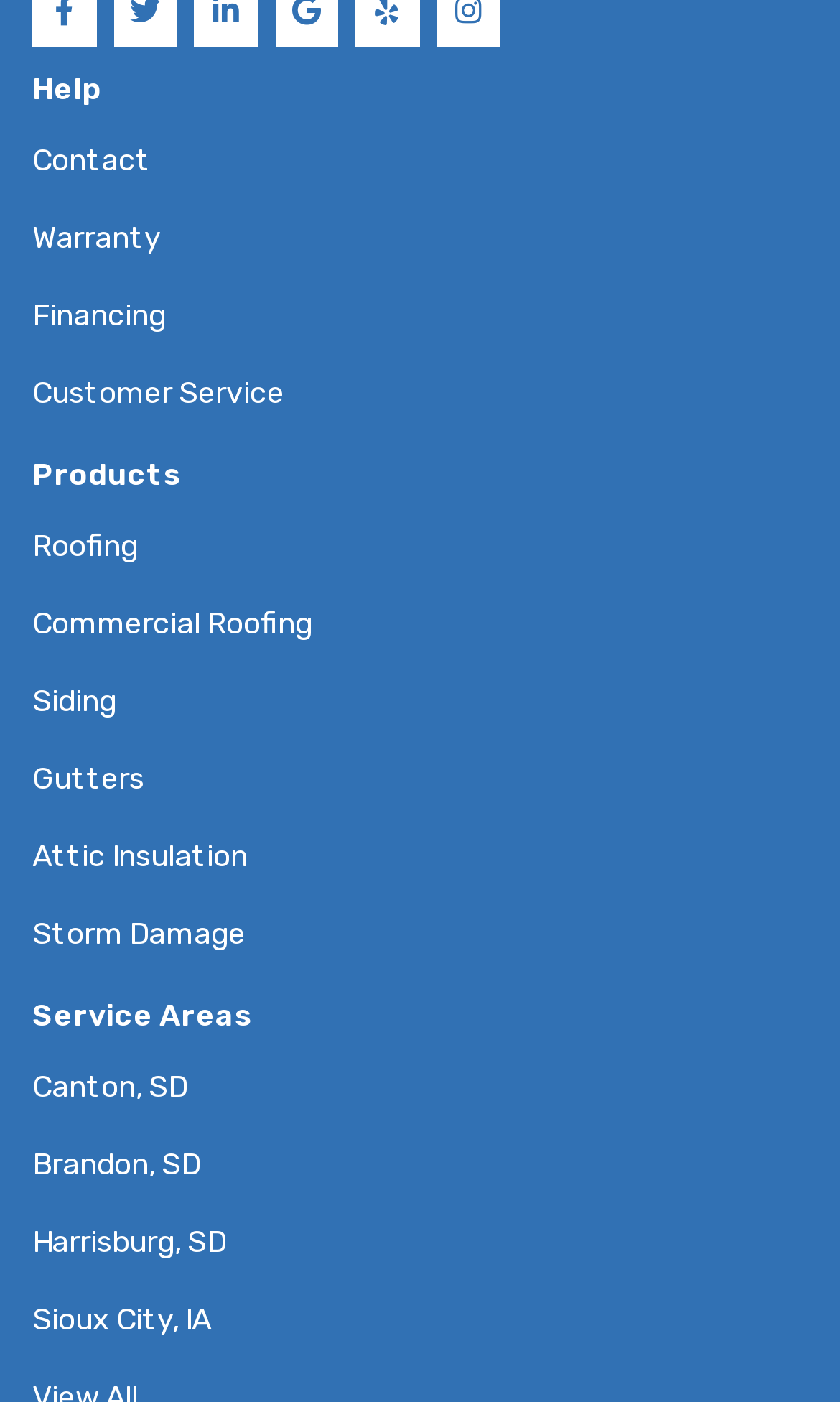Provide the bounding box coordinates of the area you need to click to execute the following instruction: "Click the 'Sign Up' button".

None